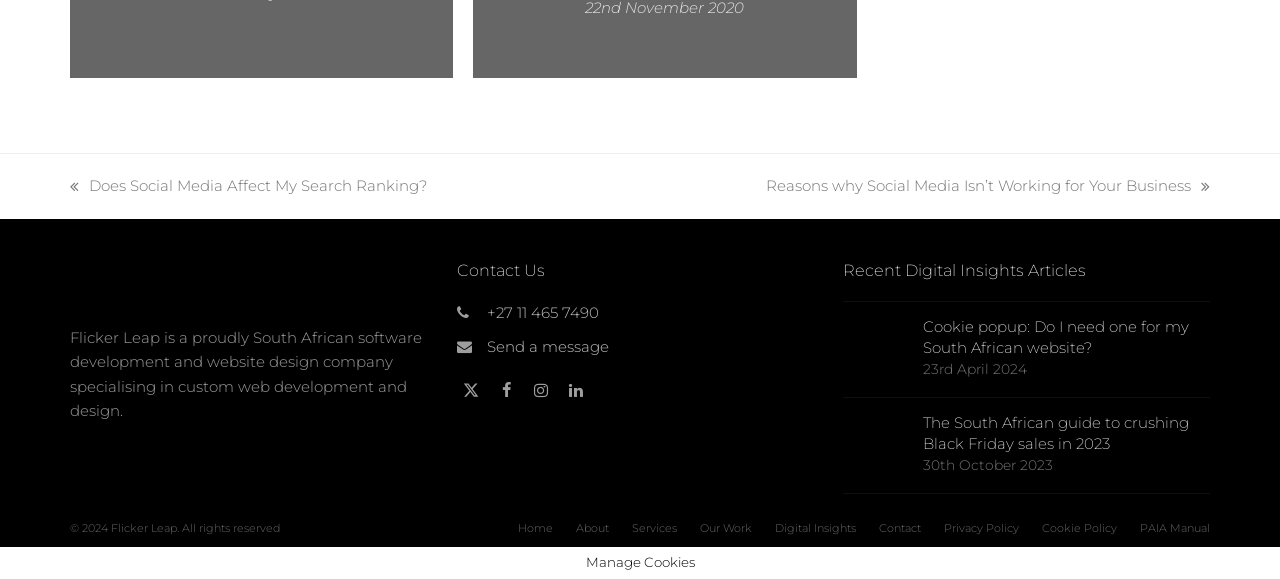Find the bounding box coordinates of the element's region that should be clicked in order to follow the given instruction: "Click on the previous post". The coordinates should consist of four float numbers between 0 and 1, i.e., [left, top, right, bottom].

[0.055, 0.3, 0.334, 0.342]